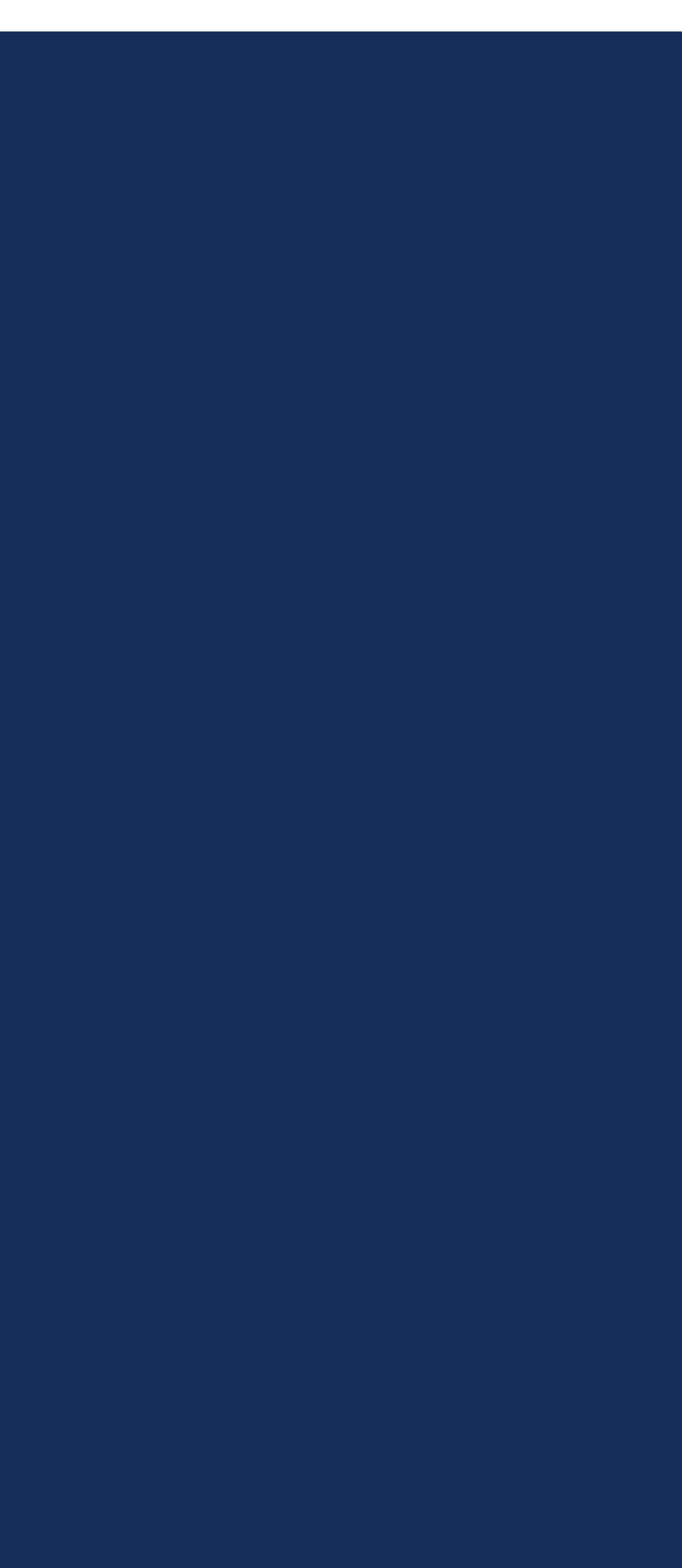Provide a brief response to the question below using a single word or phrase: 
How many social media links are there?

3